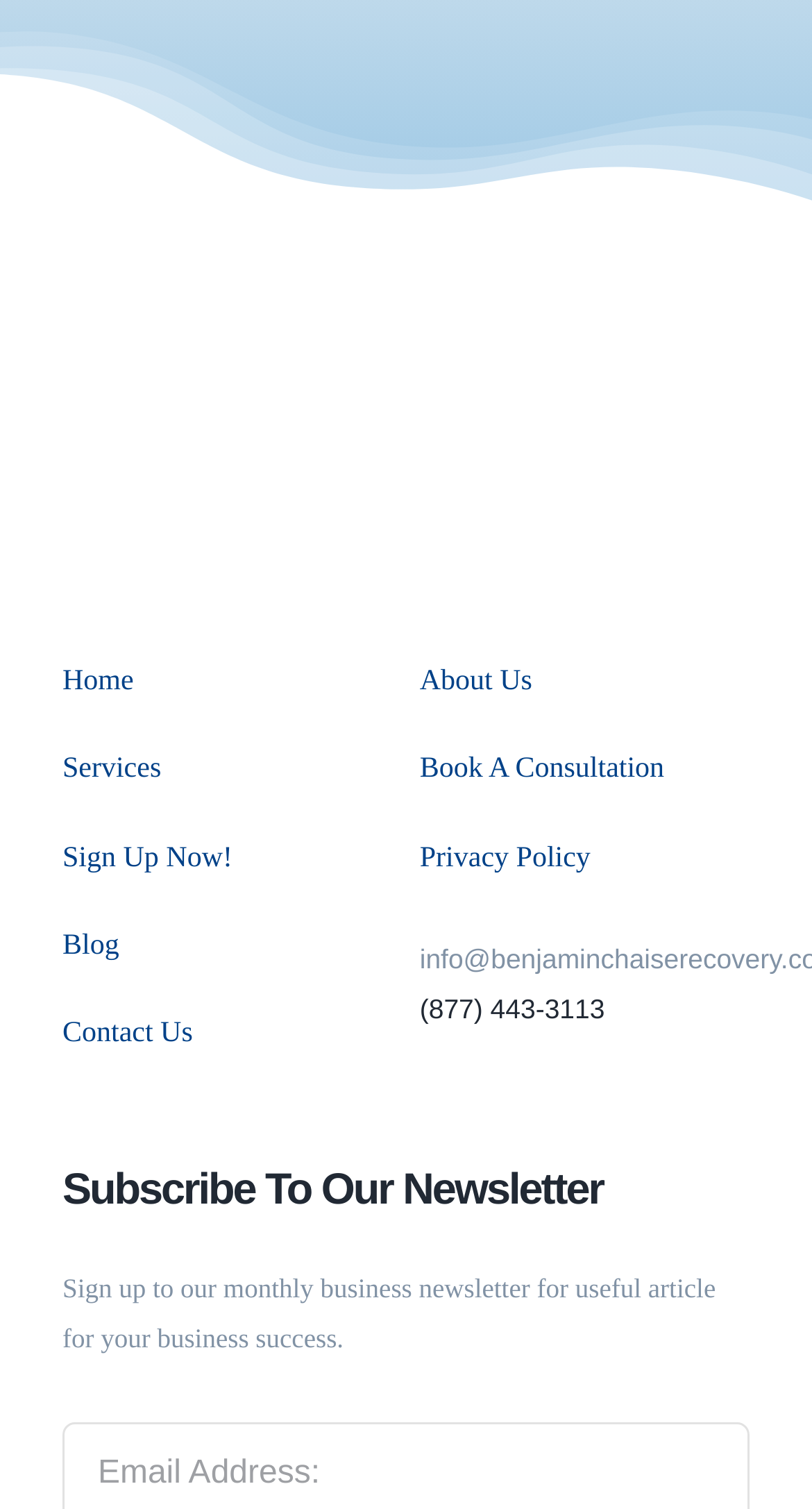Indicate the bounding box coordinates of the element that must be clicked to execute the instruction: "Click the About Us link". The coordinates should be given as four float numbers between 0 and 1, i.e., [left, top, right, bottom].

[0.517, 0.435, 0.923, 0.47]